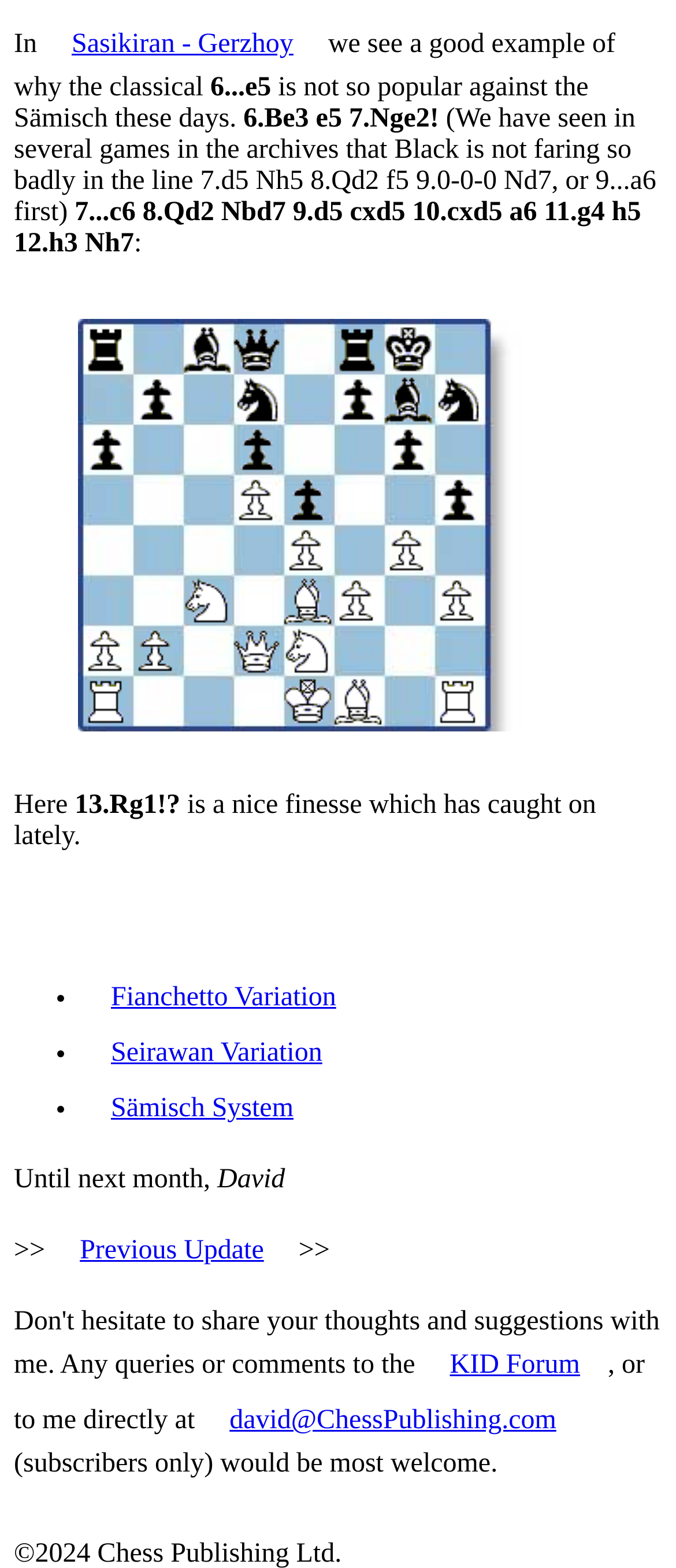Provide a single word or phrase to answer the given question: 
What is the topic of discussion in the webpage?

Chess